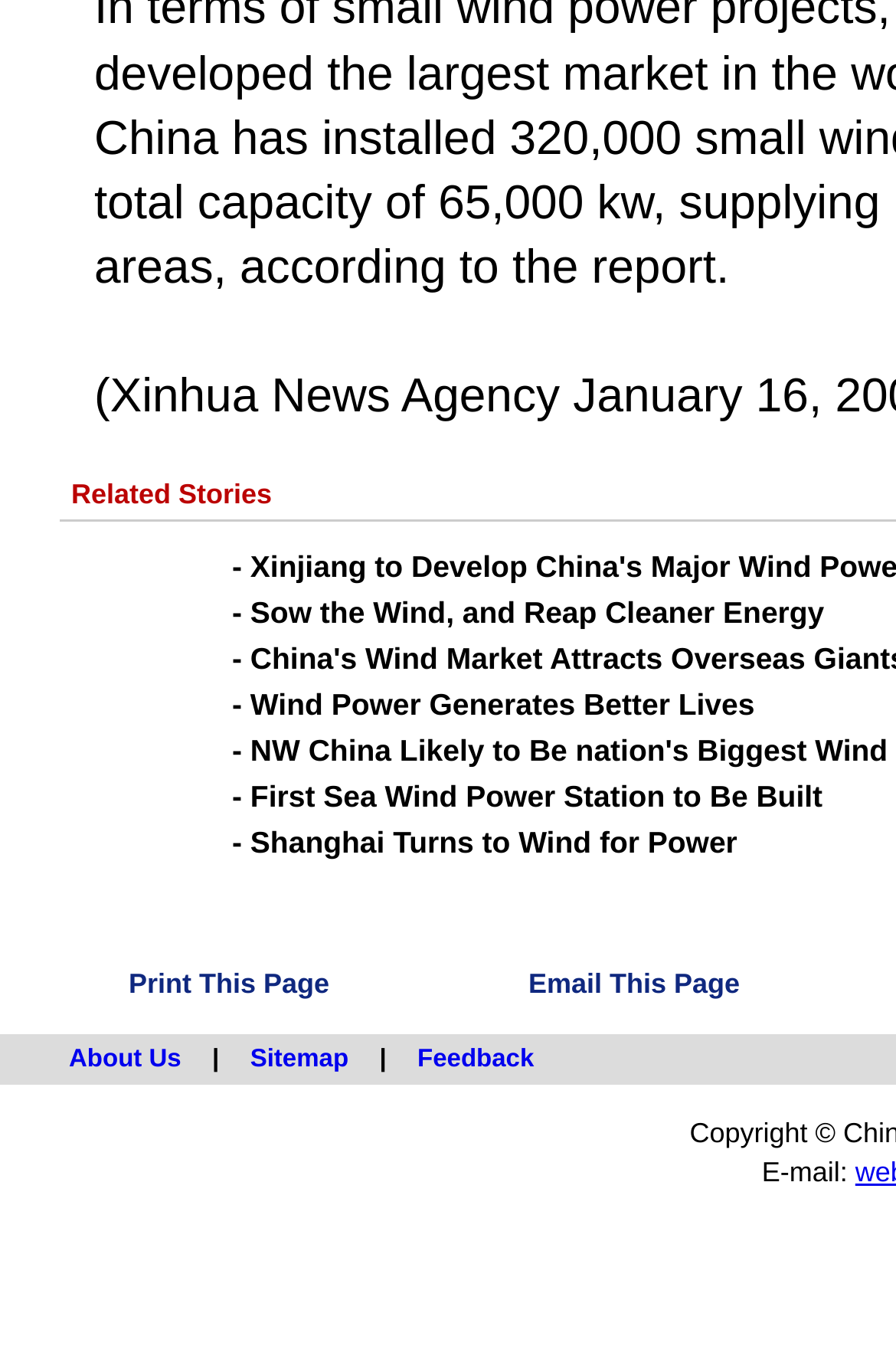What is the function of the 'Print This Page' button?
Please ensure your answer to the question is detailed and covers all necessary aspects.

The 'Print This Page' button is likely to allow the user to print the contents of the webpage, as indicated by its label and position on the page.